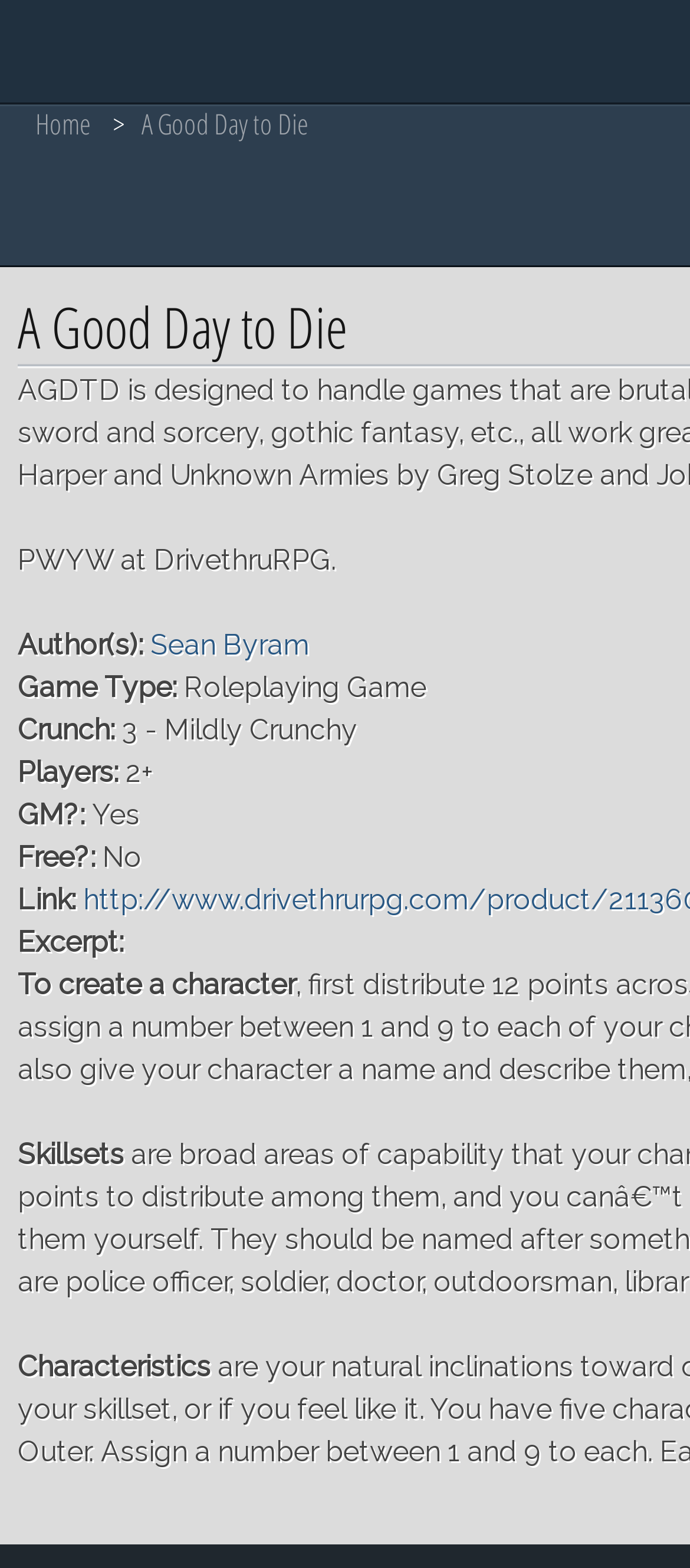Explain in detail what you observe on this webpage.

The webpage is about a fictional work titled "A Good Day to Die" on the website fictioneers.net. At the top left, there is a link to the "Home" page. Next to it, there is a greater-than symbol (>) and the title "A Good Day to Die". 

Below the title, there is a section with several lines of text, including the subtitle "Unknown Armies" and a description "PWYW at DrivethruRPG." This section also contains information about the author, game type, crunch level, number of players, and whether a game master is required. The author is listed as Sean Byram, and the game type is a roleplaying game. The crunch level is mildly crunchy, and the game is suitable for 2 or more players. A game master is required.

Further down, there are links and excerpts related to the game. The link section is labeled "Link:" and the excerpt section is labeled "Excerpt:". The excerpt section contains three paragraphs of text, describing how to create a character, skillsets, and characteristics.